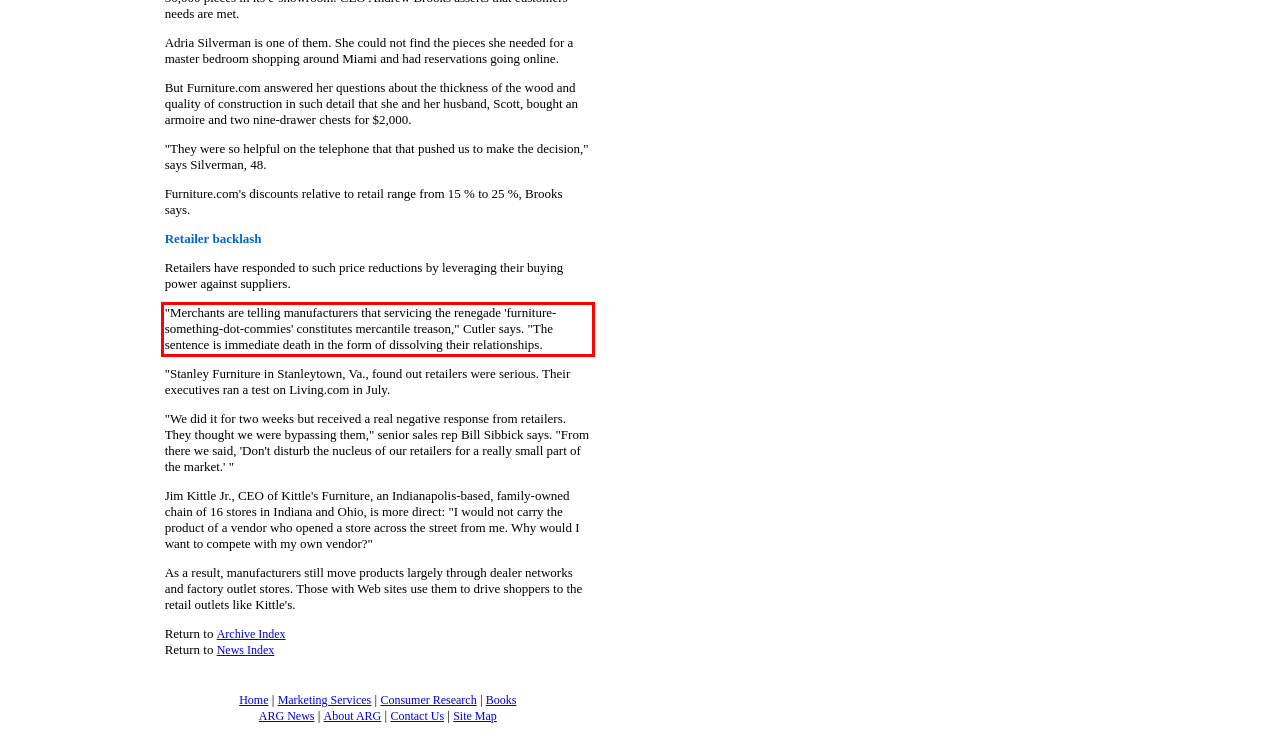Please examine the webpage screenshot containing a red bounding box and use OCR to recognize and output the text inside the red bounding box.

"Merchants are telling manufacturers that servicing the renegade 'furniture-something-dot-commies' constitutes mercantile treason," Cutler says. "The sentence is immediate death in the form of dissolving their relationships.